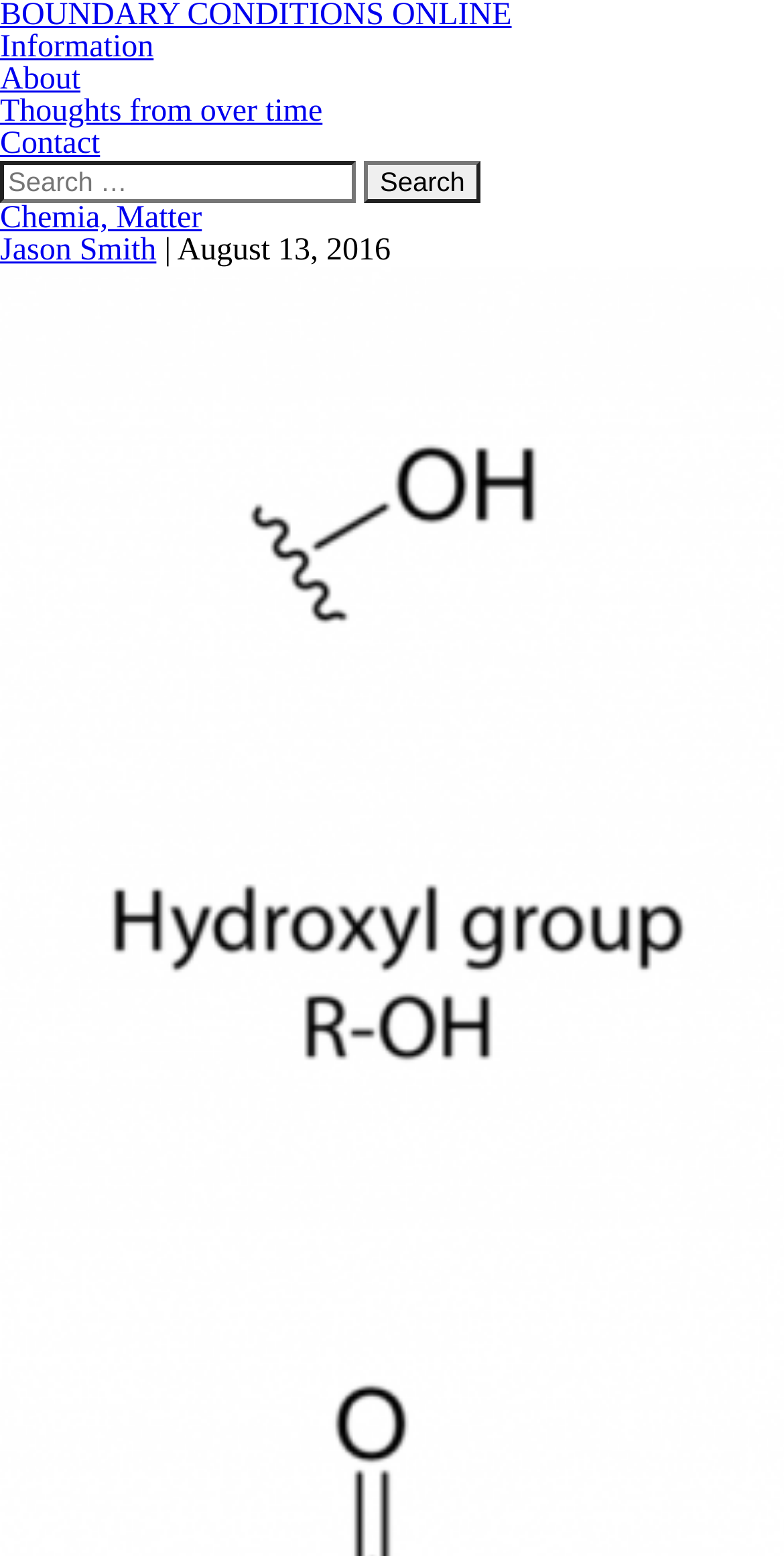Using the description "IndigenousAF", locate and provide the bounding box of the UI element.

None